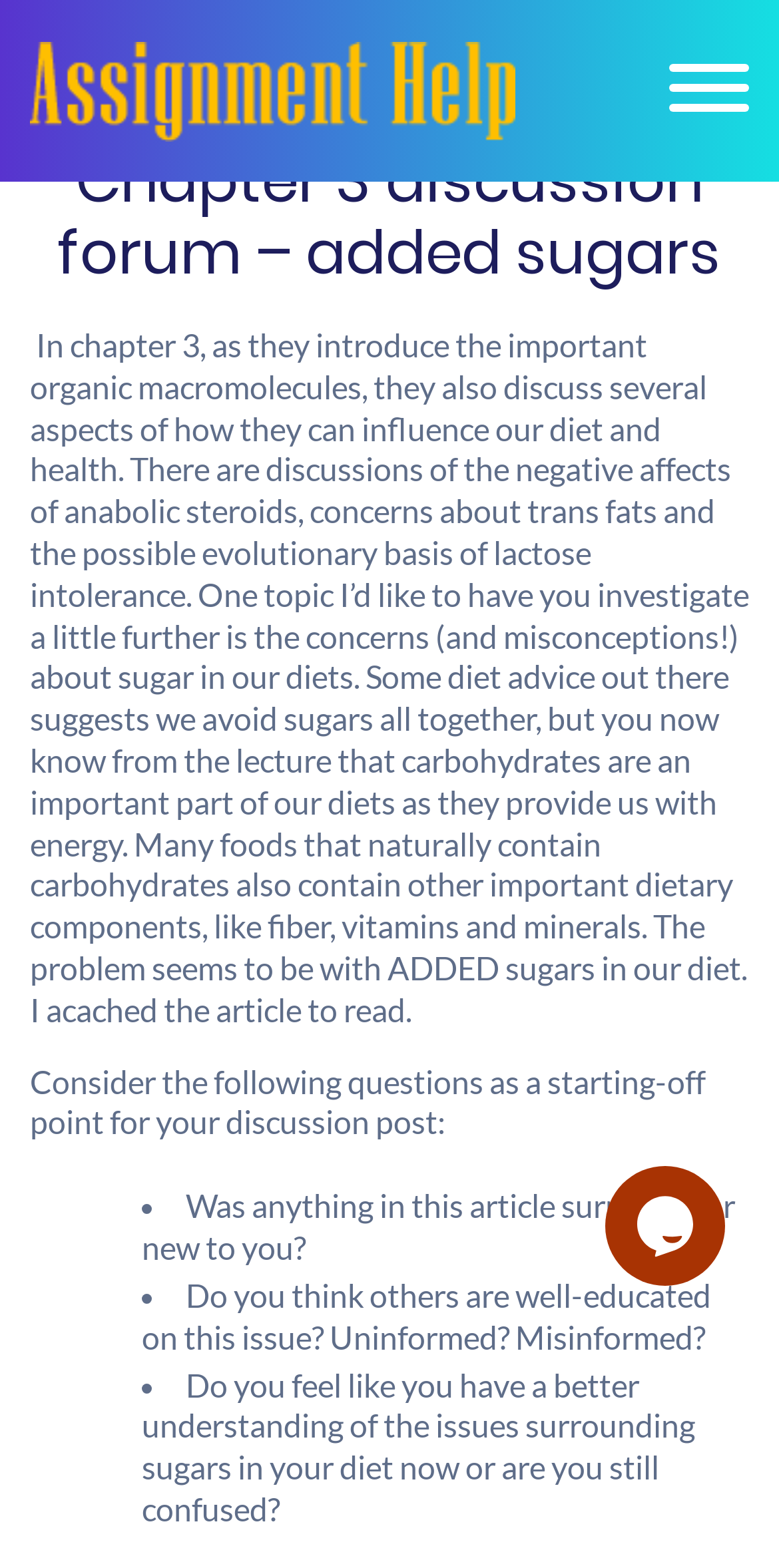Please provide the main heading of the webpage content.

Chapter 3 discussion forum – added sugars